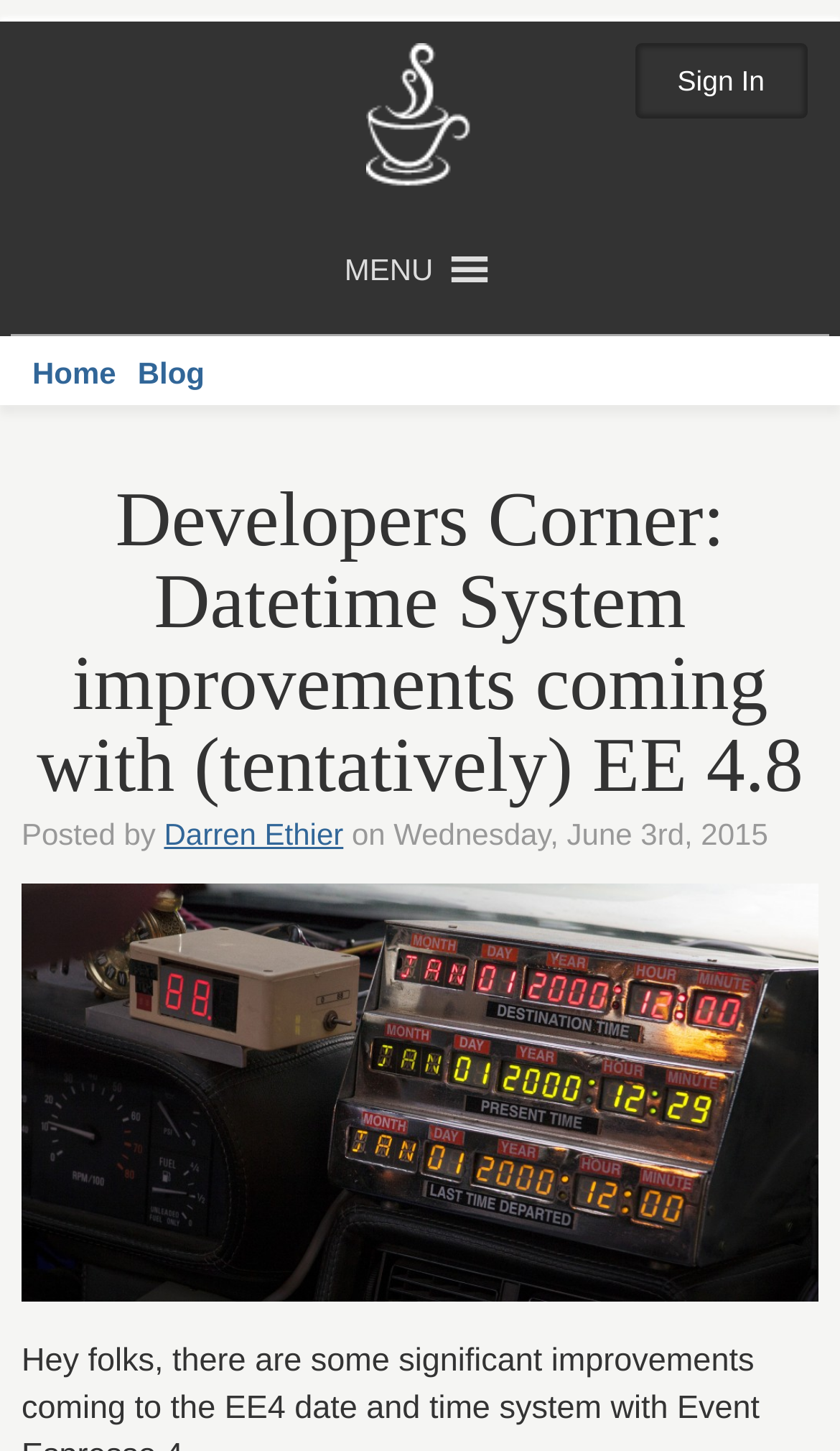Using the provided element description, identify the bounding box coordinates as (top-left x, top-left y, bottom-right x, bottom-right y). Ensure all values are between 0 and 1. Description: Event Espresso

[0.436, 0.015, 0.564, 0.141]